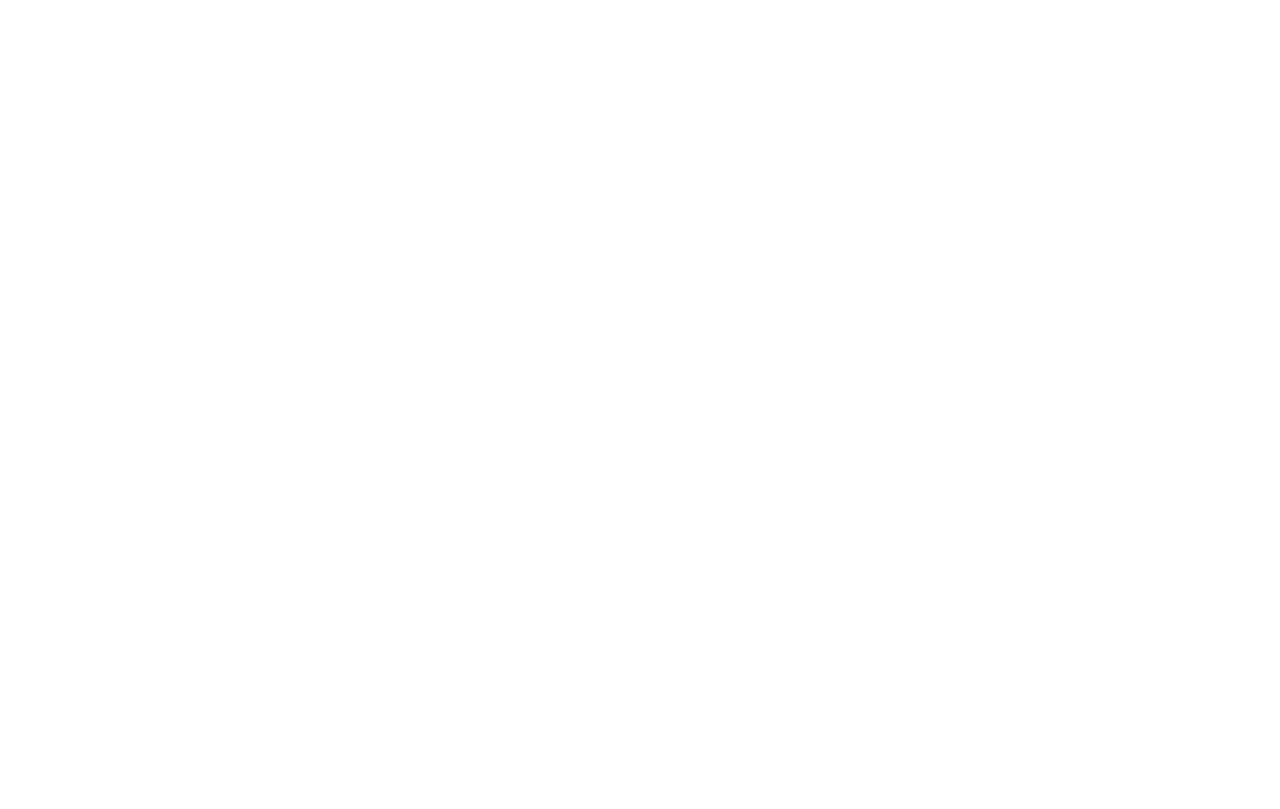Determine the main heading text of the webpage.

SELF-COMPASSION FOR THE WIN: HOW TO FORGIVE YOURSELF.